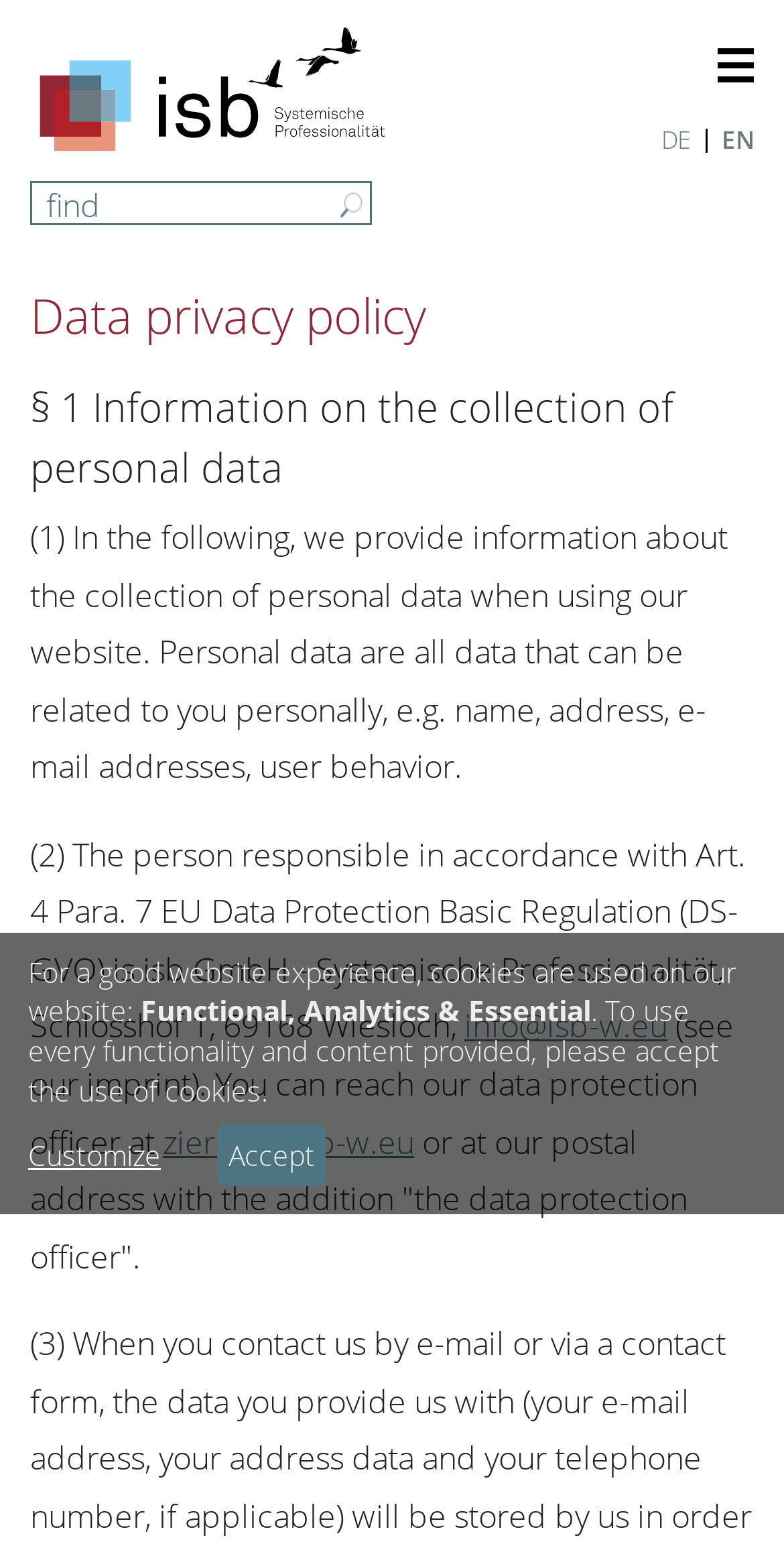Describe all significant elements and features of the webpage.

The webpage is about a data privacy policy. At the top right corner, there are two language options, "DE" and "EN", which are links. Below them, there is a small image. On the left side, there is a search function with a textbox labeled "find" and a "Start search" button next to it.

The main content of the webpage is divided into sections. The first section is headed by "Data privacy policy" and has a subheading "§ 1 Information on the collection of personal data". Below this, there is a paragraph of text explaining what personal data is and how it is collected when using the website.

The next section provides information about the person responsible for data protection, including their company name, address, and email contact. There is also a link to the company's imprint and contact information for the data protection officer.

Further down, there is a section about cookies used on the website, explaining their purpose and providing options to customize their use. There are three types of cookies mentioned: Functional, Analytics, and Essential. The user is prompted to accept the use of cookies to access all website functionalities and content. There are two buttons, "Customize" and "Accept", allowing the user to manage their cookie preferences.